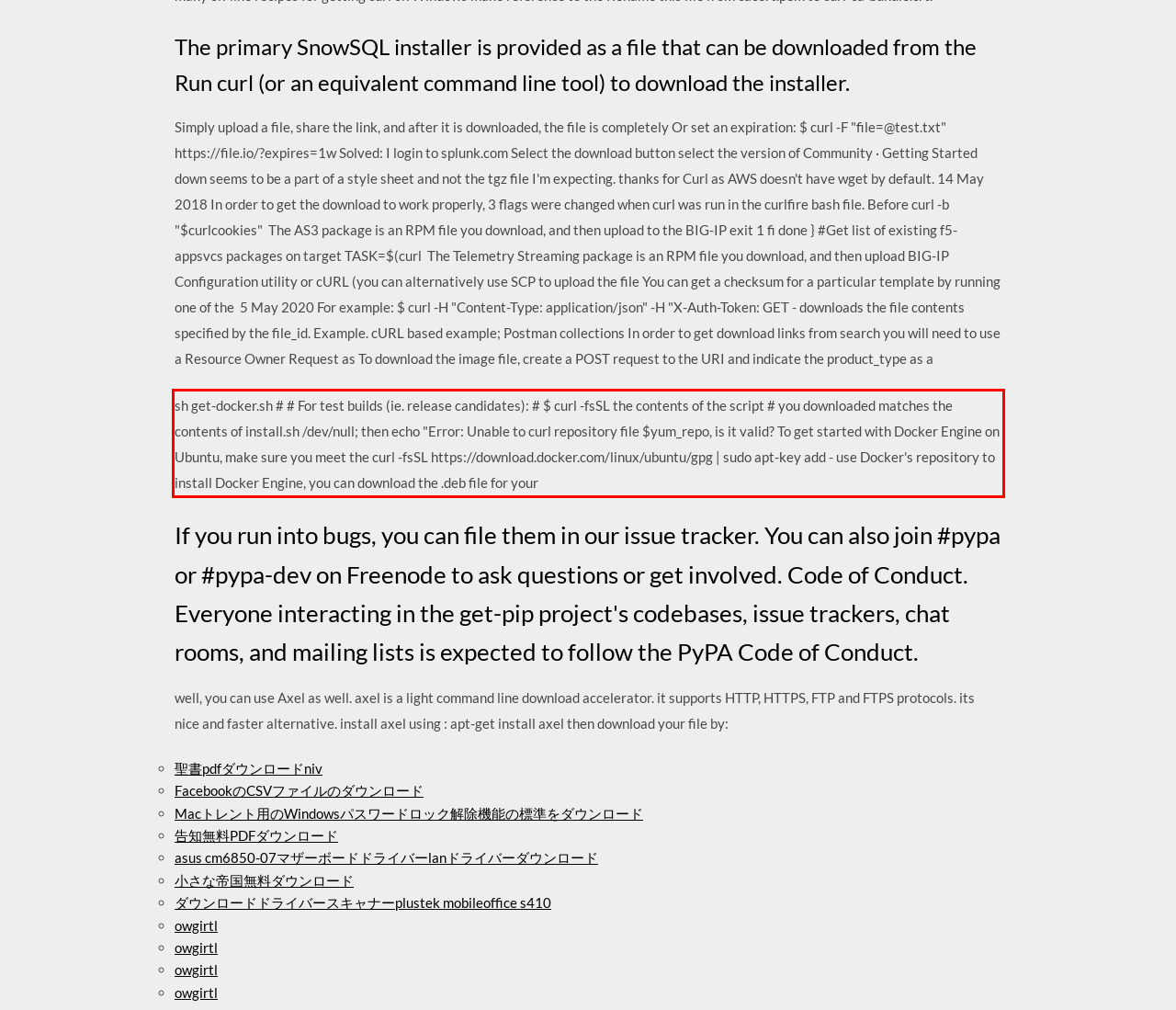Your task is to recognize and extract the text content from the UI element enclosed in the red bounding box on the webpage screenshot.

sh get-docker.sh # # For test builds (ie. release candidates): # $ curl -fsSL the contents of the script # you downloaded matches the contents of install.sh /dev/null; then echo "Error: Unable to curl repository file $yum_repo, is it valid? To get started with Docker Engine on Ubuntu, make sure you meet the curl -fsSL https://download.docker.com/linux/ubuntu/gpg | sudo apt-key add - use Docker's repository to install Docker Engine, you can download the .deb file for your